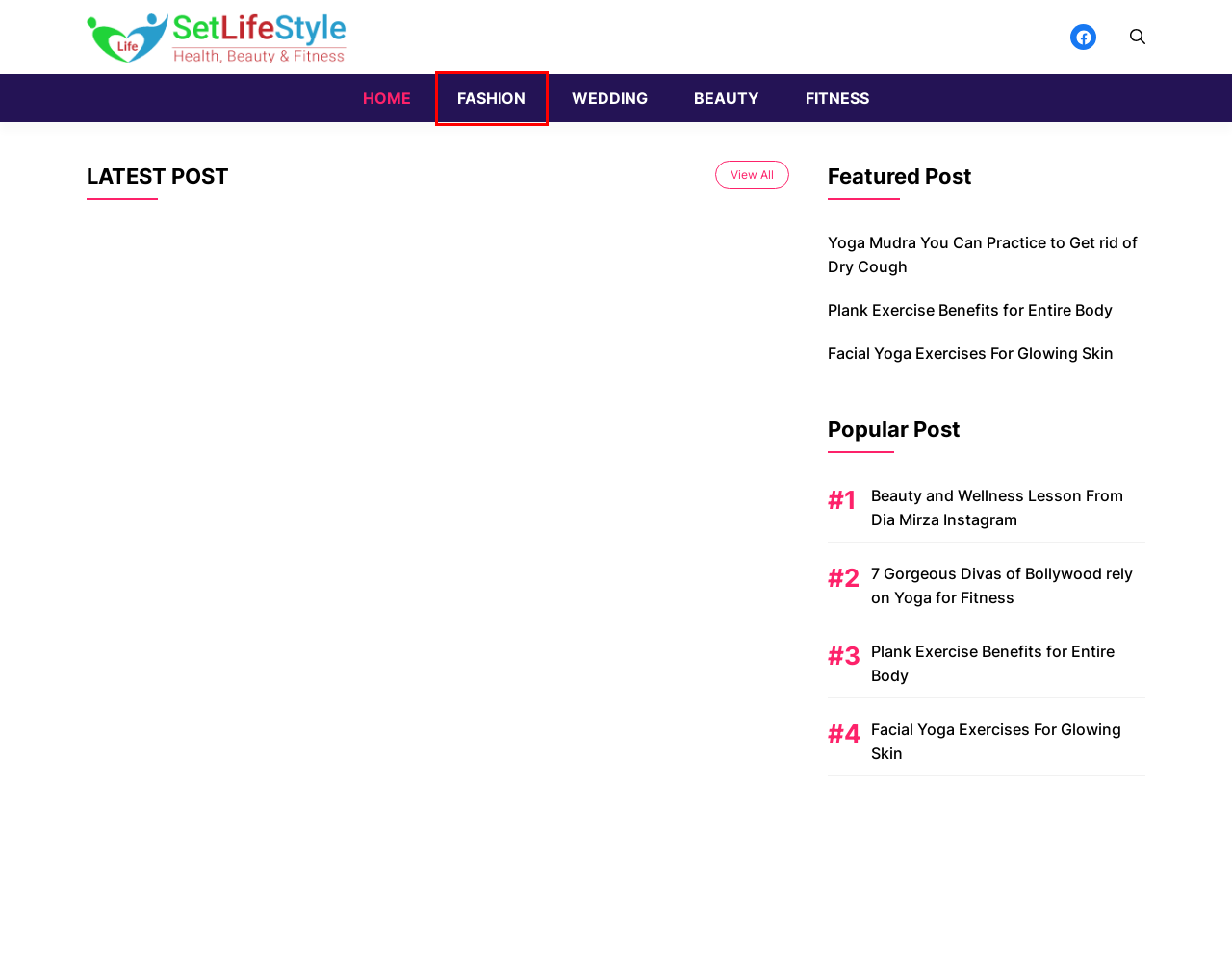A screenshot of a webpage is given, marked with a red bounding box around a UI element. Please select the most appropriate webpage description that fits the new page after clicking the highlighted element. Here are the candidates:
A. FITNESS » Setlifestyle
B. Yoga Mudra You Can Practice To Get Rid Of Dry Cough » Setlifestyle
C. WEDDING » Setlifestyle
D. Facial Yoga Exercises For Glowing Skin » Setlifestyle
E. Tips To Eyes Healthy For Skin » Setlifestyle
F. FASHION » Setlifestyle
G. Beauty And Wellness Lesson From Dia Mirza Instagram » Setlifestyle
H. Plank Exercise Benefits For Entire Body » Setlifestyle

F